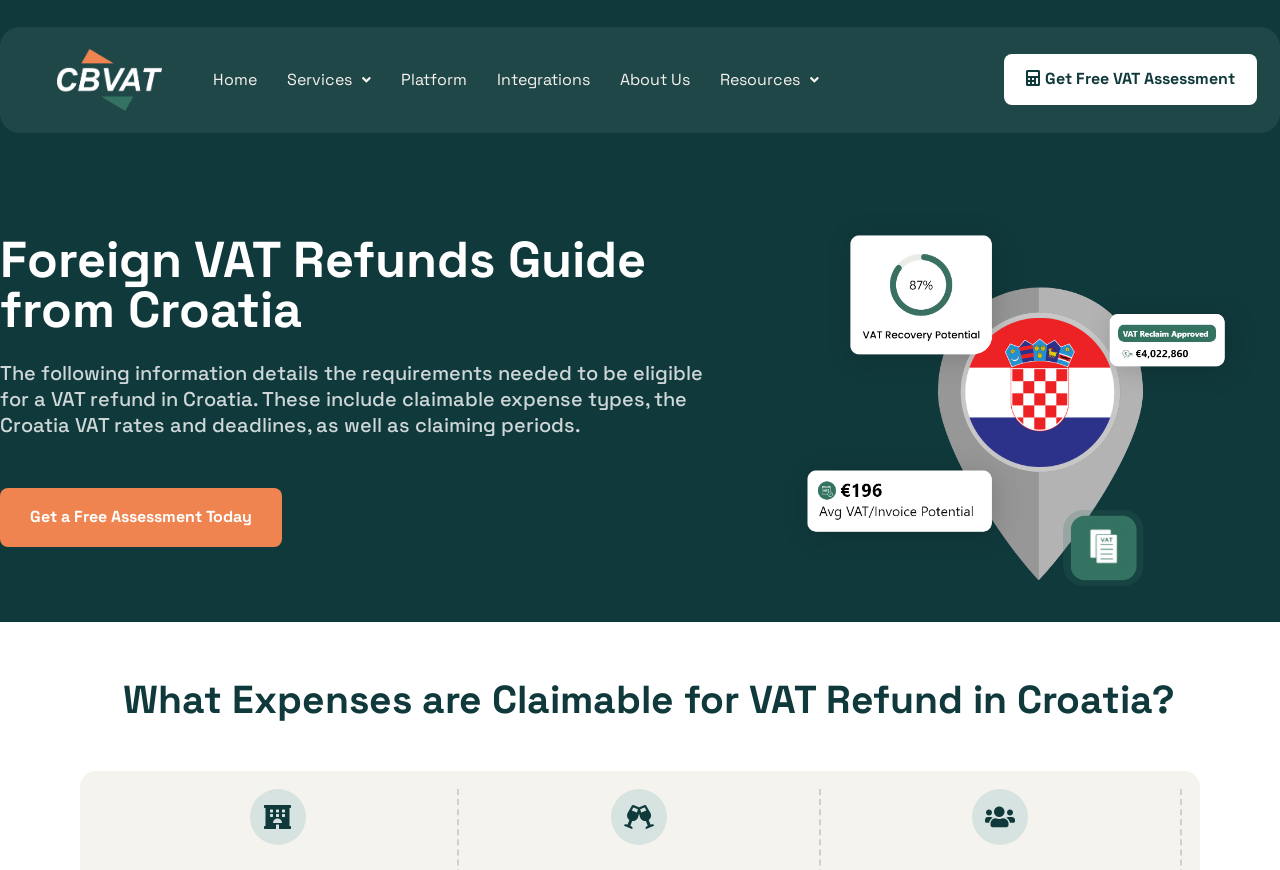Identify the main heading from the webpage and provide its text content.

Foreign VAT Refunds Guide from Croatia